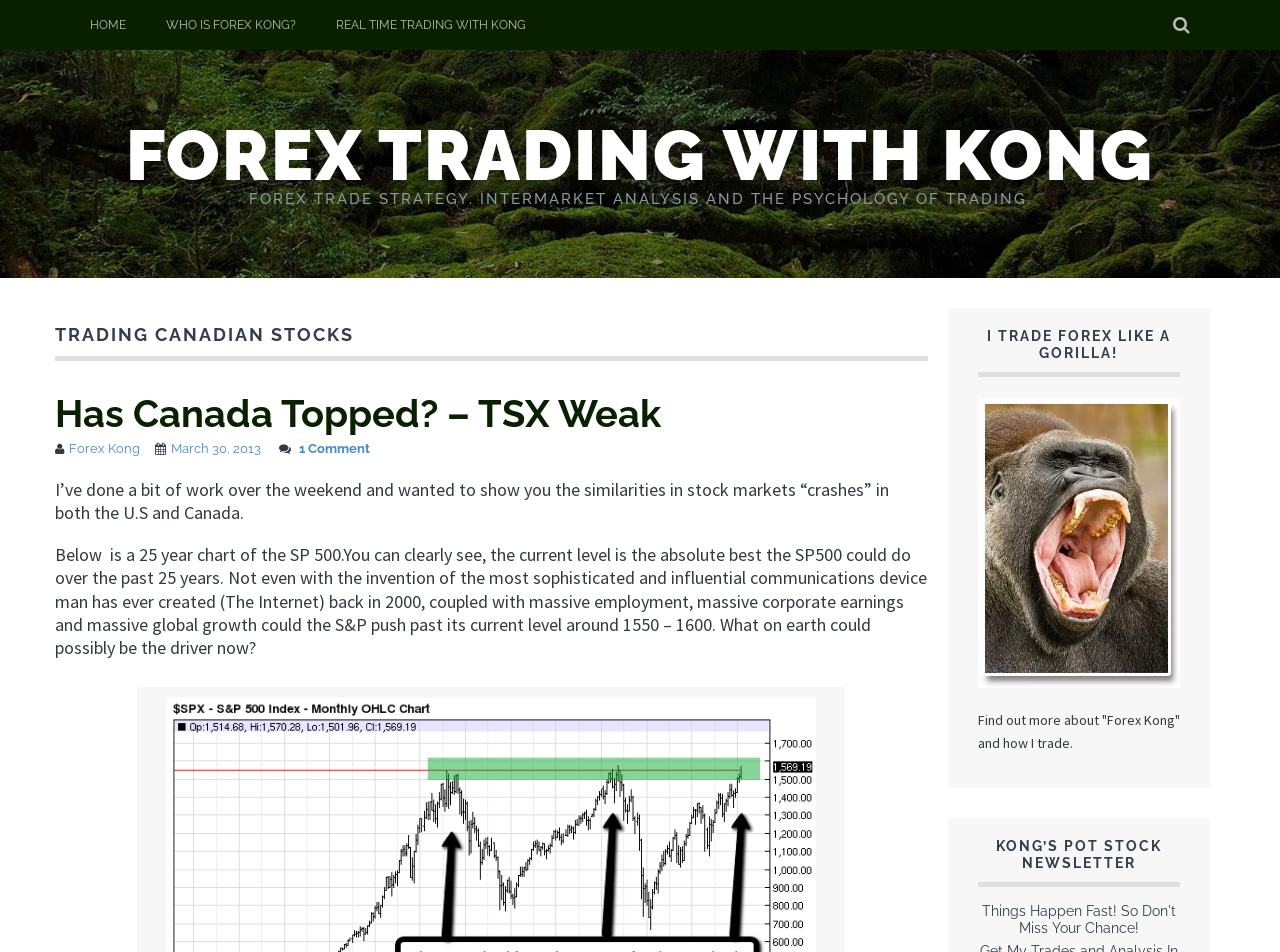Bounding box coordinates are given in the format (top-left x, top-left y, bottom-right x, bottom-right y). All values should be floating point numbers between 0 and 1. Provide the bounding box coordinate for the UI element described as: Who is Forex Kong?

[0.114, 0.0, 0.247, 0.053]